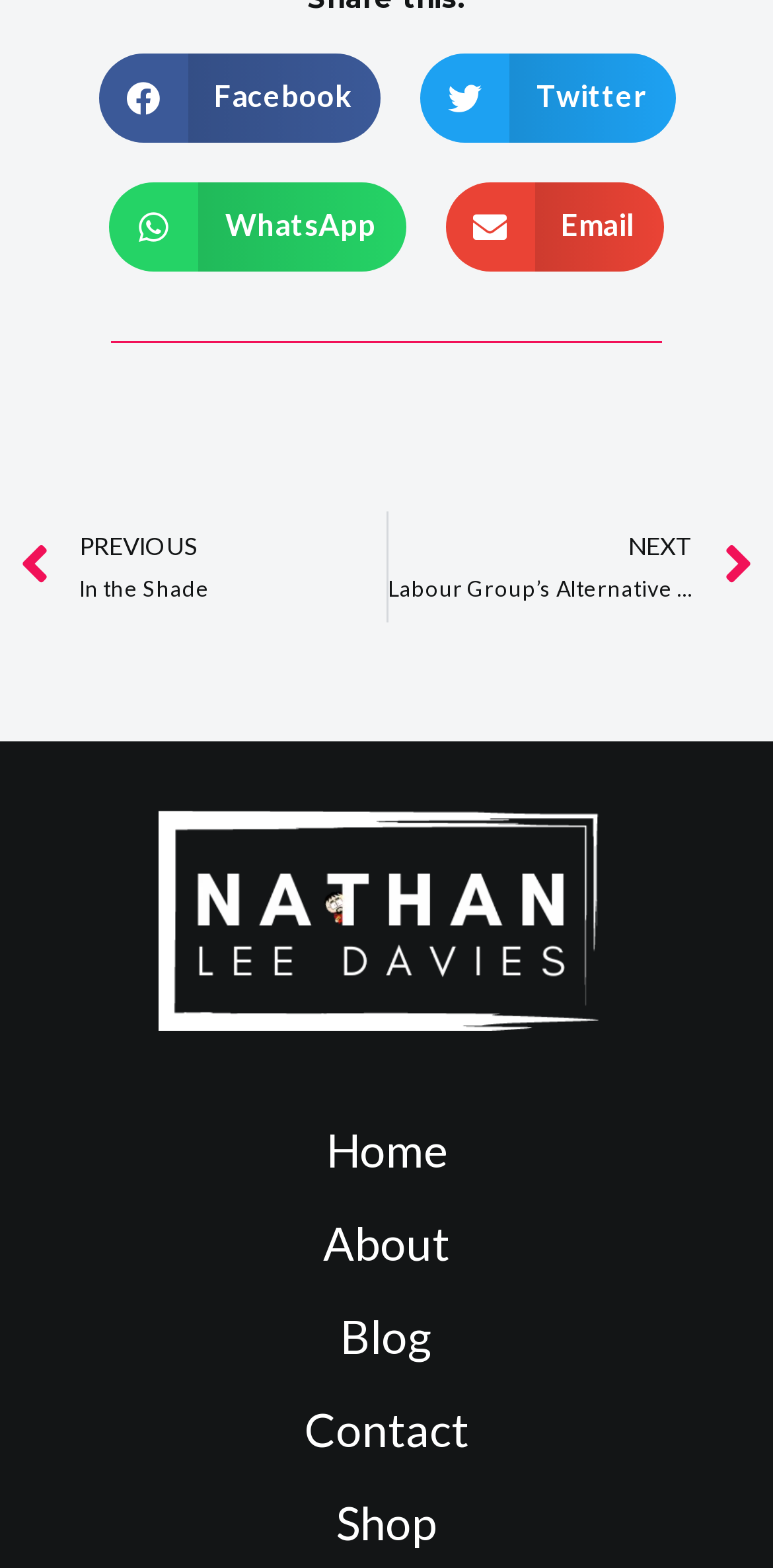Refer to the image and provide a thorough answer to this question:
How many main navigation links are available?

There are five main navigation links available, which are 'Home', 'About', 'Blog', 'Contact', and 'Shop'. These links are represented as separate links with distinct bounding box coordinates.